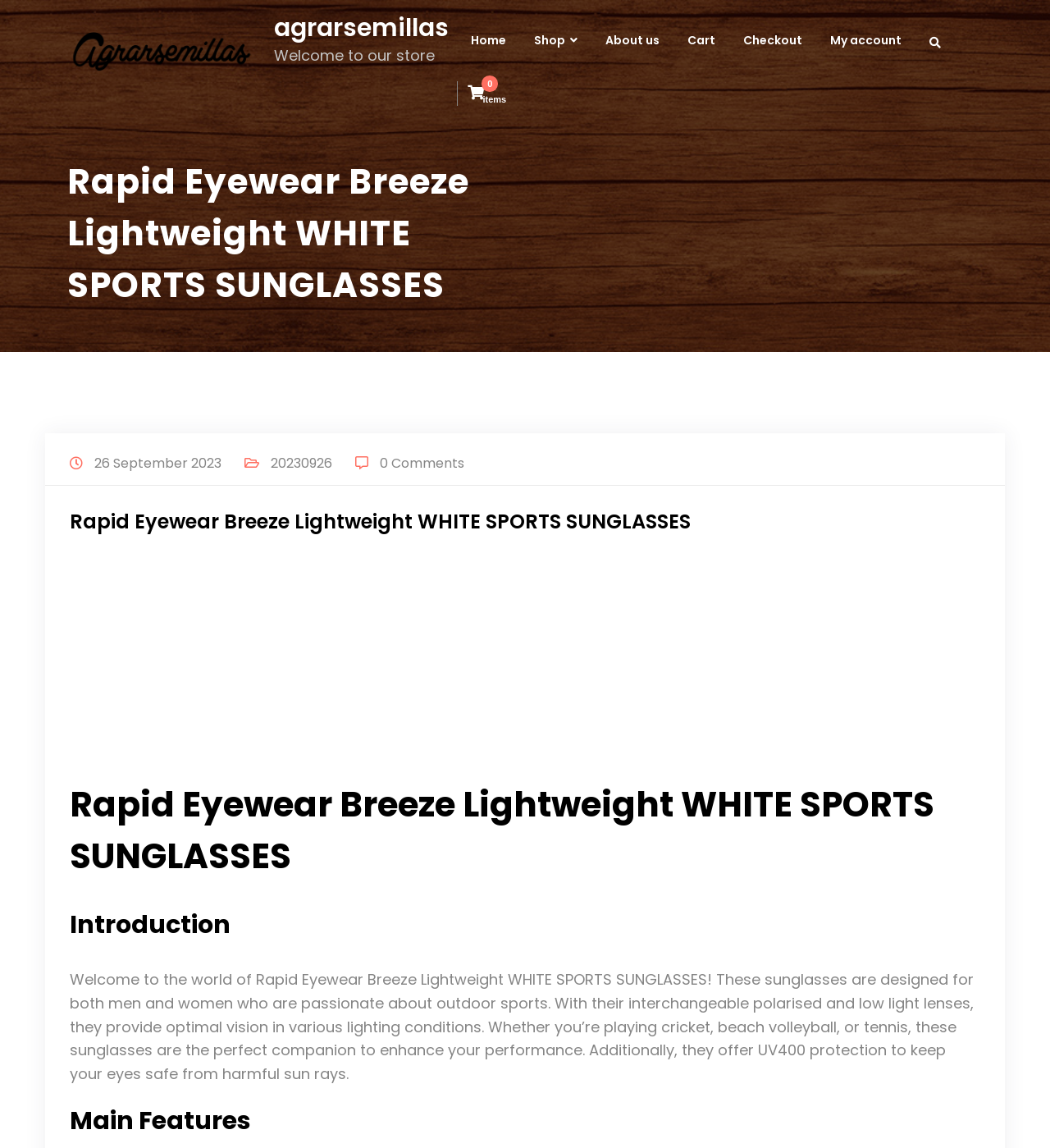Provide the bounding box coordinates of the section that needs to be clicked to accomplish the following instruction: "Check the date of the post."

[0.09, 0.395, 0.211, 0.413]